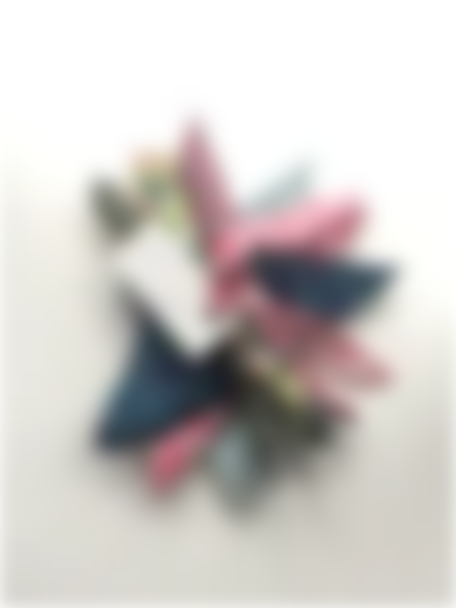Are the cloth napkins eco-friendly?
Give a detailed and exhaustive answer to the question.

The caption highlights the eco-friendly aspect of the cloth napkins, implying that they are a sustainable and environmentally responsible alternative to traditional paper napkins.